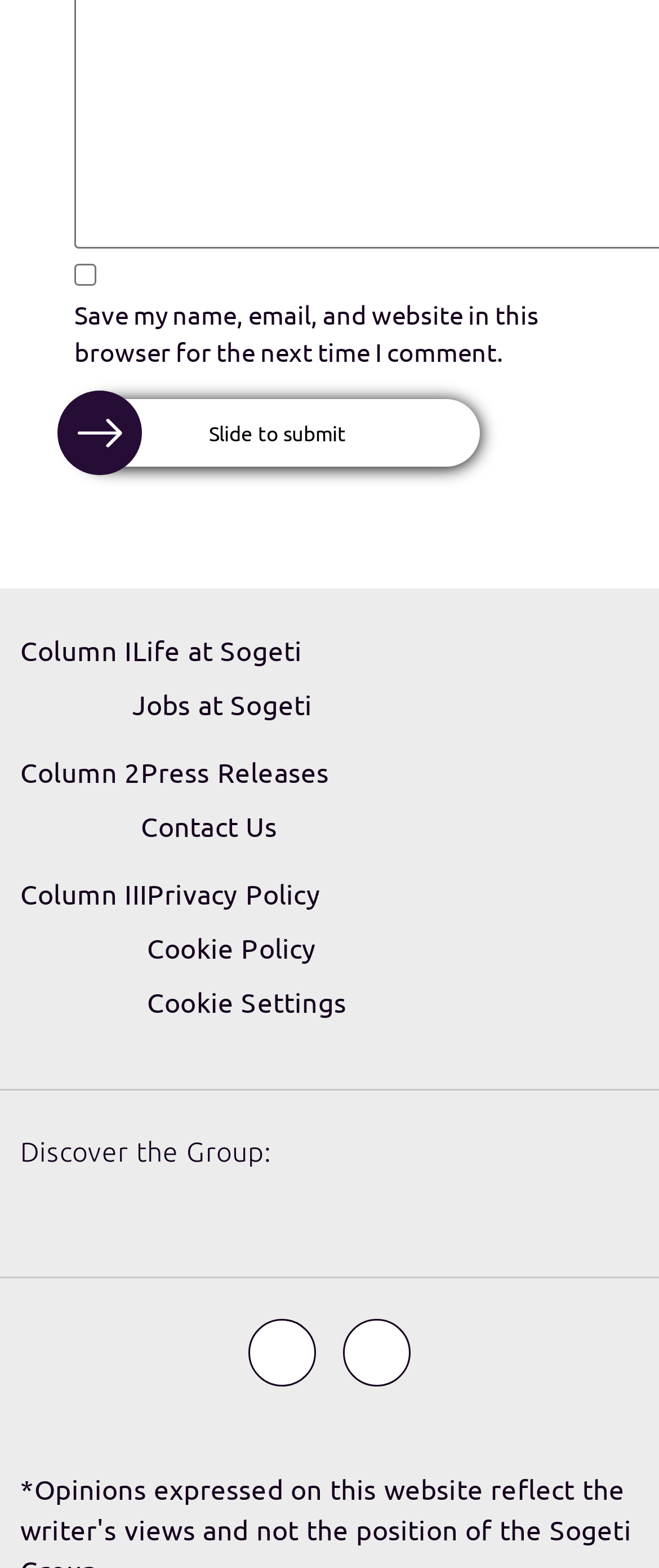How many images are there on the webpage?
Your answer should be a single word or phrase derived from the screenshot.

2